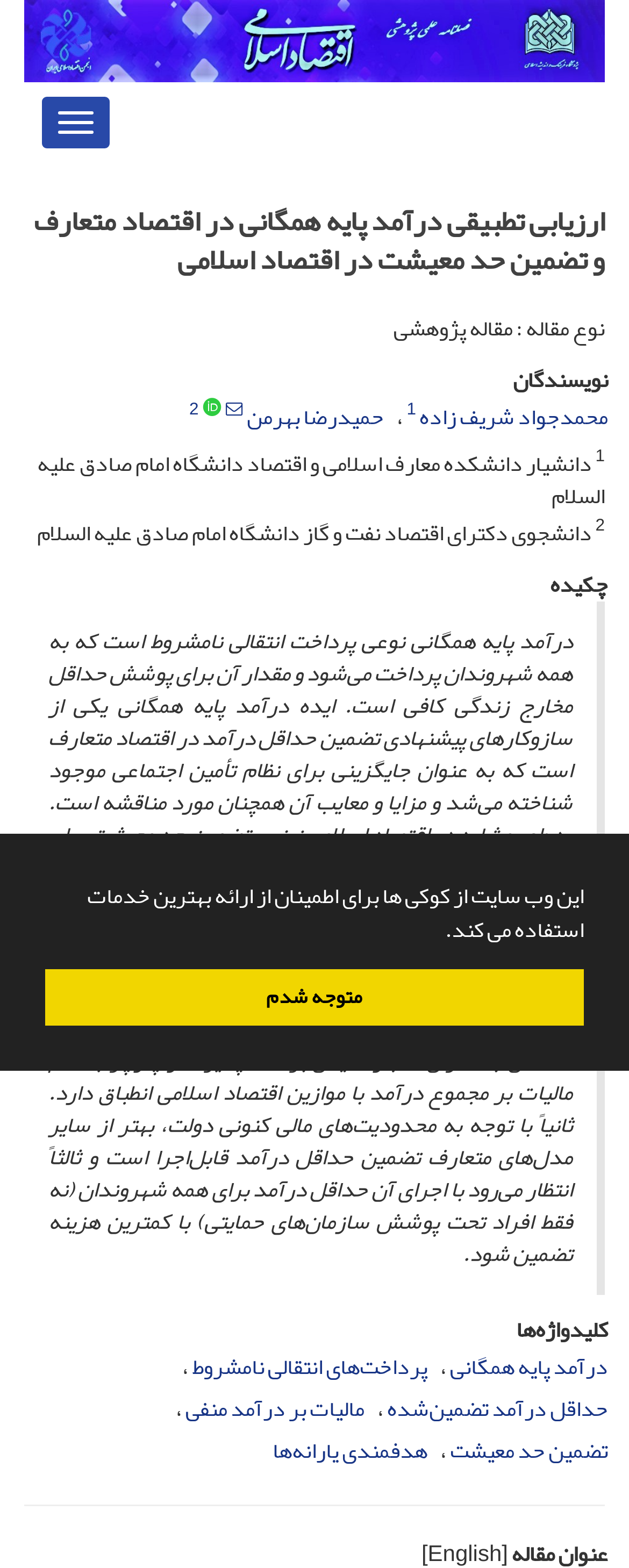What is the main idea of the article?
Craft a detailed and extensive response to the question.

The main idea of the article can be inferred from the text 'درآمد پایه همگانی نوعی پرداخت انتقالی نامشروط است که به همه شهروندان پرداخت می‌شود و مقدار آن برای پوشش حداقل مخارج زندگی کافی است.' which translates to 'Universal basic income is a type of unconditional transfer payment that is paid to all citizens and its amount is sufficient to cover the minimum living expenses.'